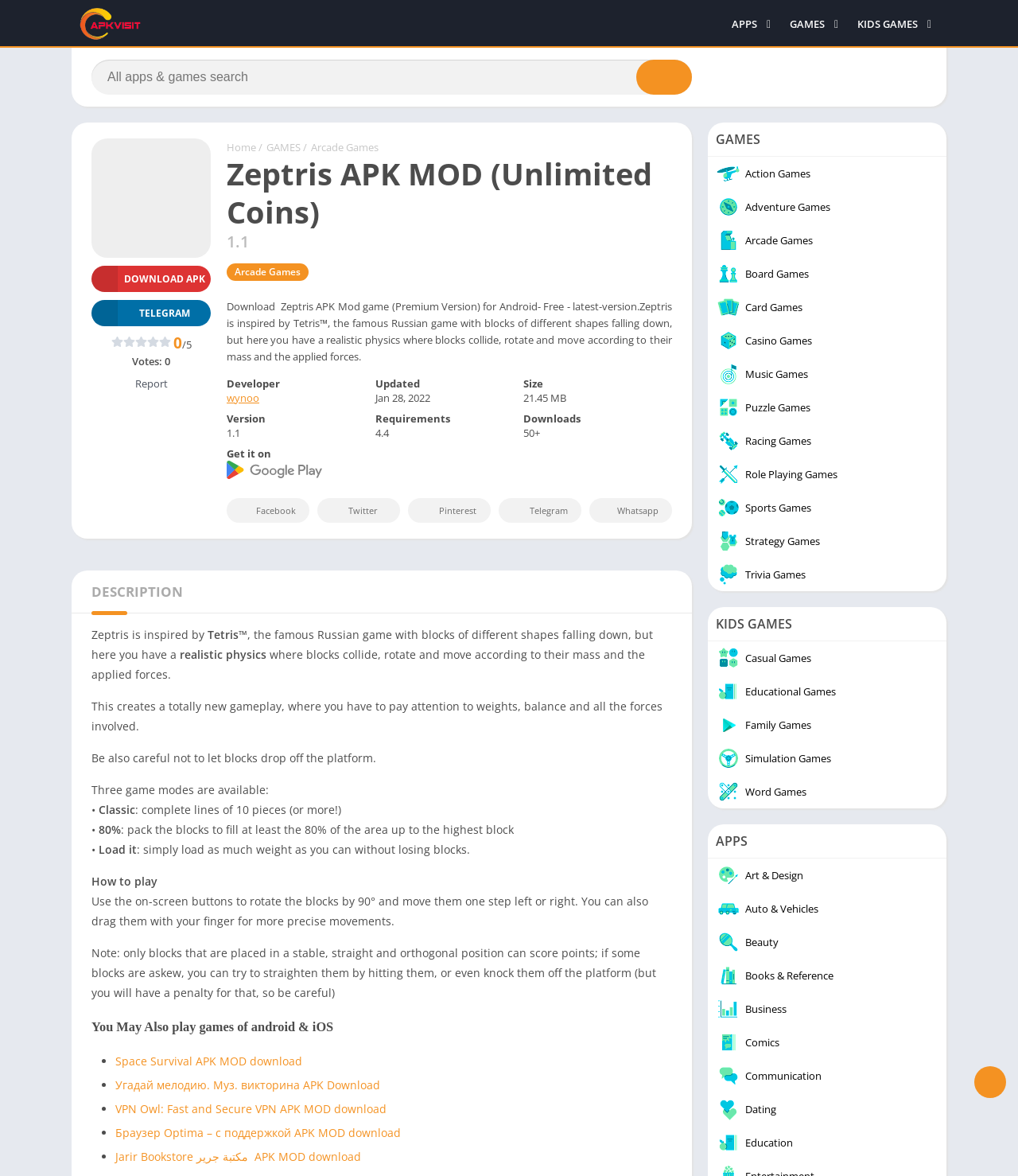Identify the bounding box coordinates for the UI element described as: "Facebook". The coordinates should be provided as four floats between 0 and 1: [left, top, right, bottom].

[0.223, 0.424, 0.304, 0.445]